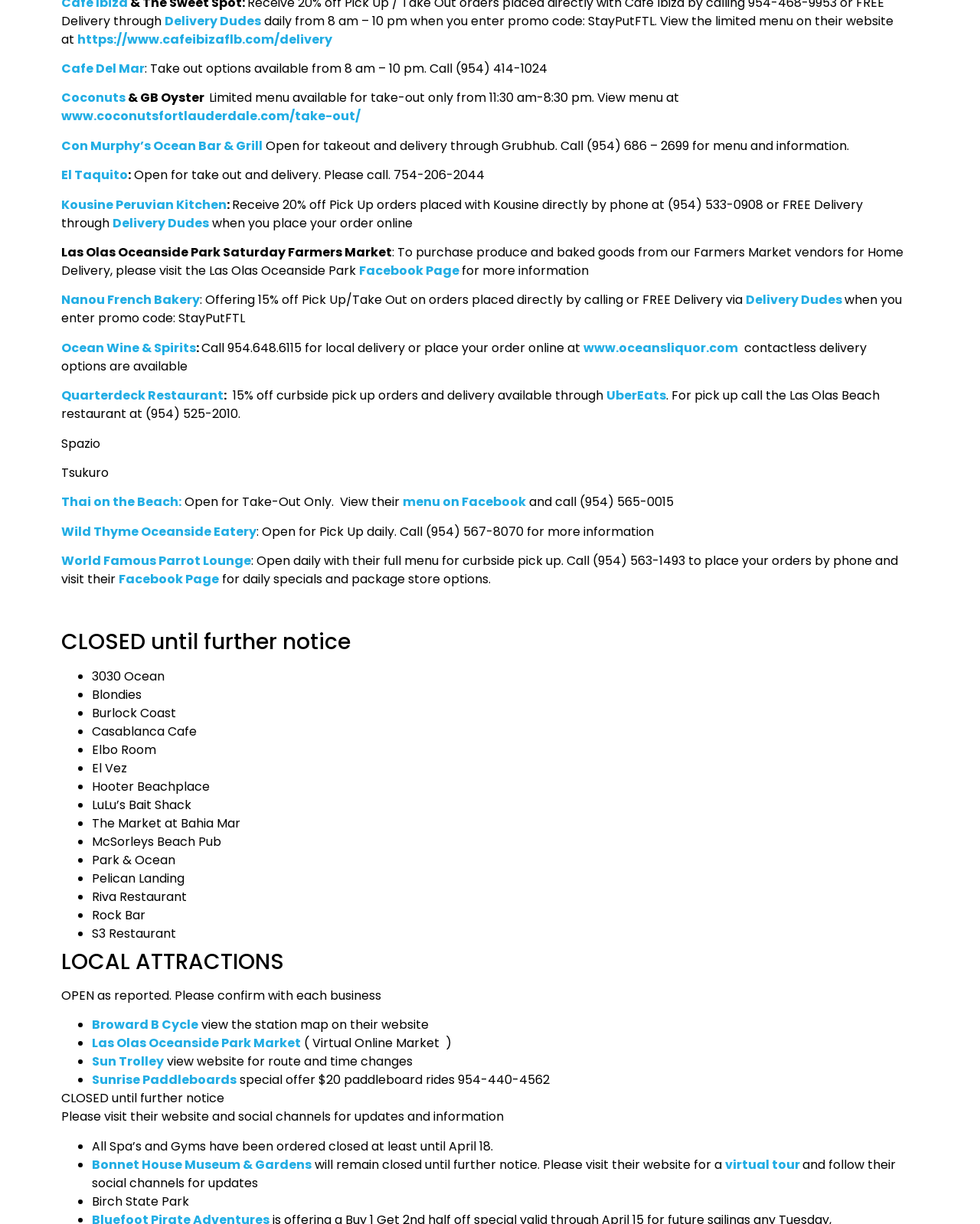Find and specify the bounding box coordinates that correspond to the clickable region for the instruction: "Order from Quarterdeck Restaurant through UberEats".

[0.619, 0.316, 0.68, 0.33]